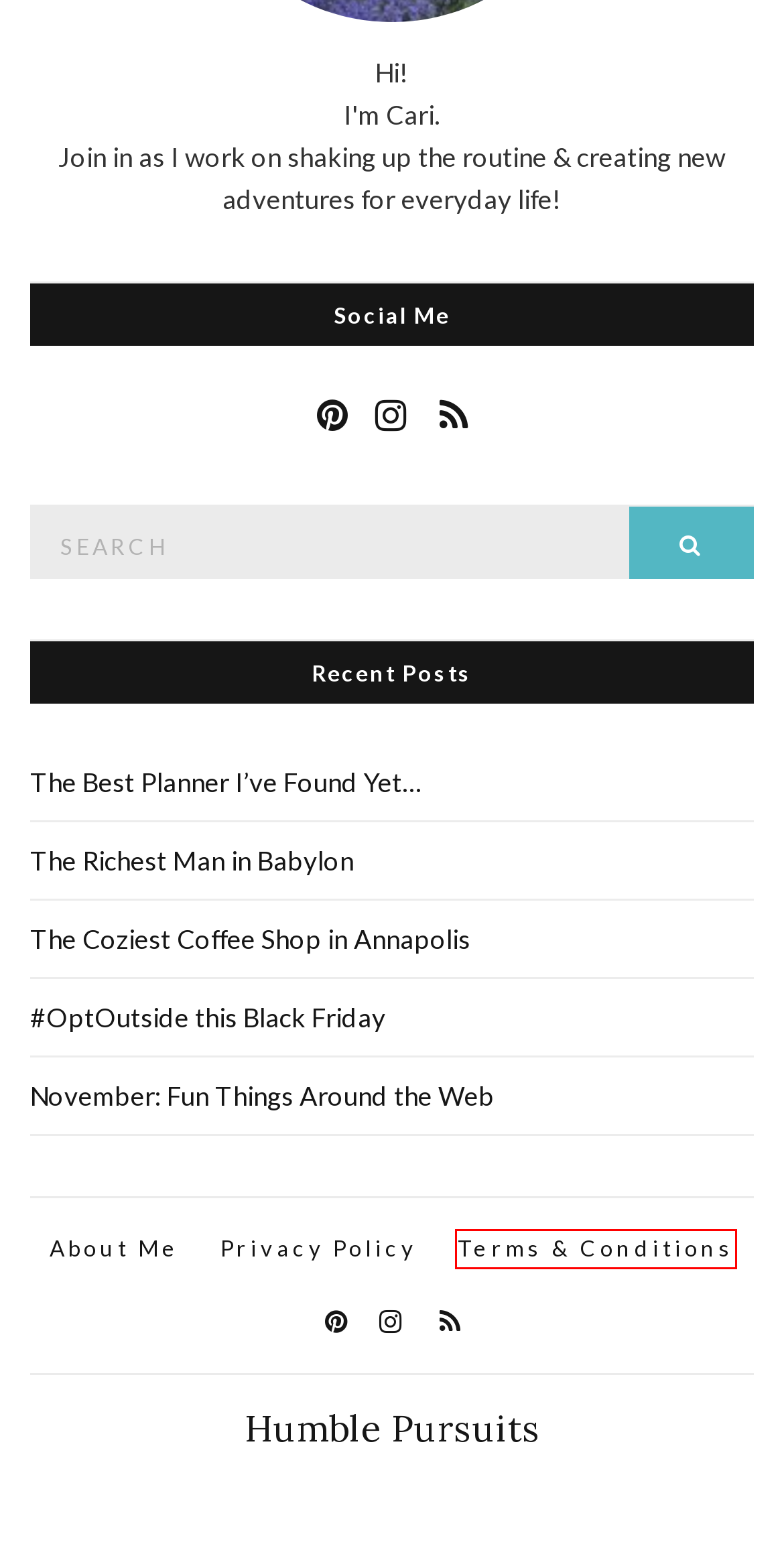Review the screenshot of a webpage which includes a red bounding box around an element. Select the description that best fits the new webpage once the element in the bounding box is clicked. Here are the candidates:
A. November: Fun Things Around the Web – Humble Pursuits
B. The Best Planner I’ve Found Yet… – Humble Pursuits
C. The Richest Man in Babylon – Humble Pursuits
D. Privacy Policy – Humble Pursuits
E. Terms & Conditions – Humble Pursuits
F. #OptOutside this Black Friday – Humble Pursuits
G. About Me – Humble Pursuits
H. The Coziest Coffee Shop in Annapolis – Humble Pursuits

E